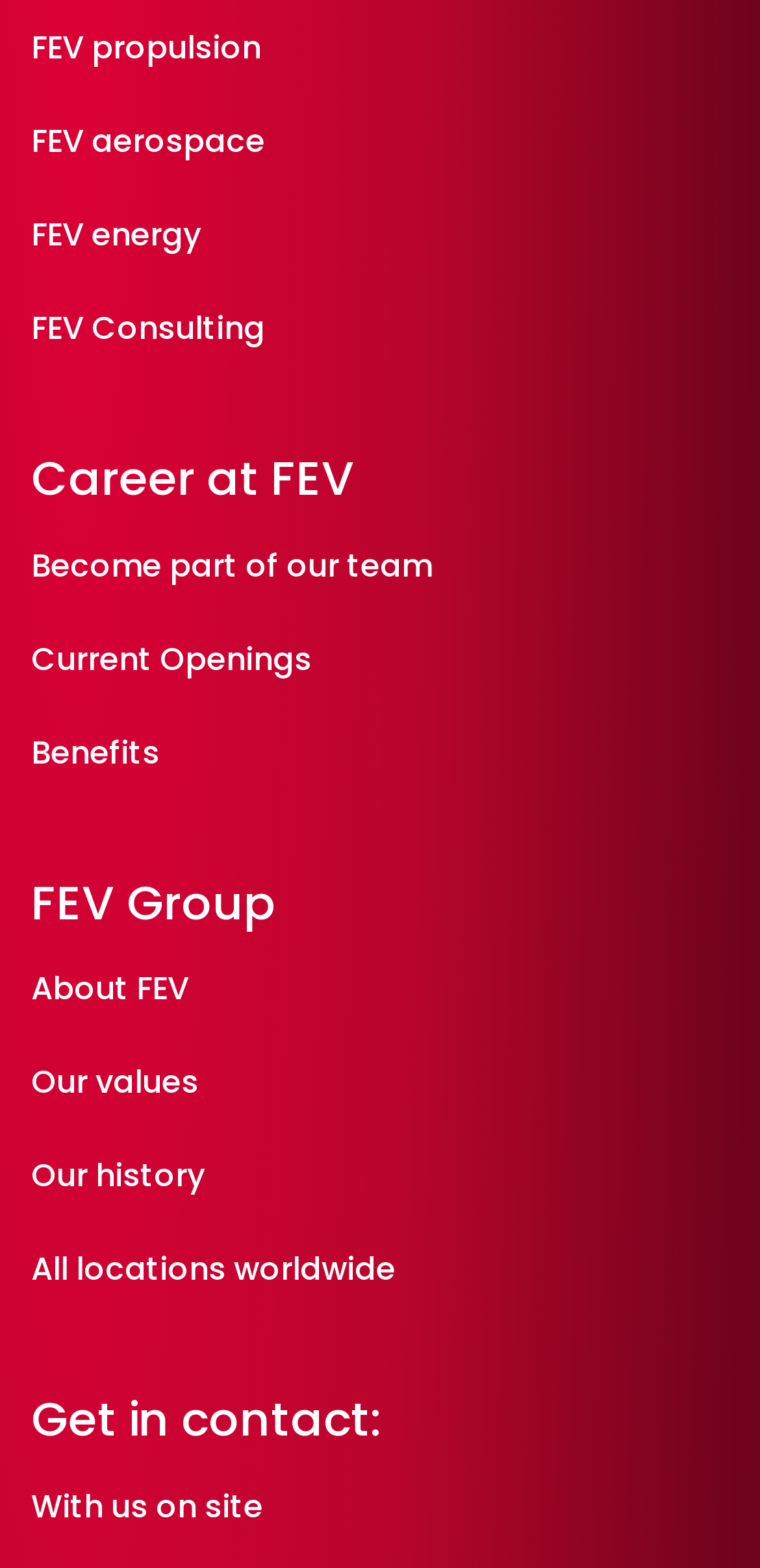Find the bounding box coordinates corresponding to the UI element with the description: "With us on site". The coordinates should be formatted as [left, top, right, bottom], with values as floats between 0 and 1.

[0.041, 0.947, 0.346, 0.975]